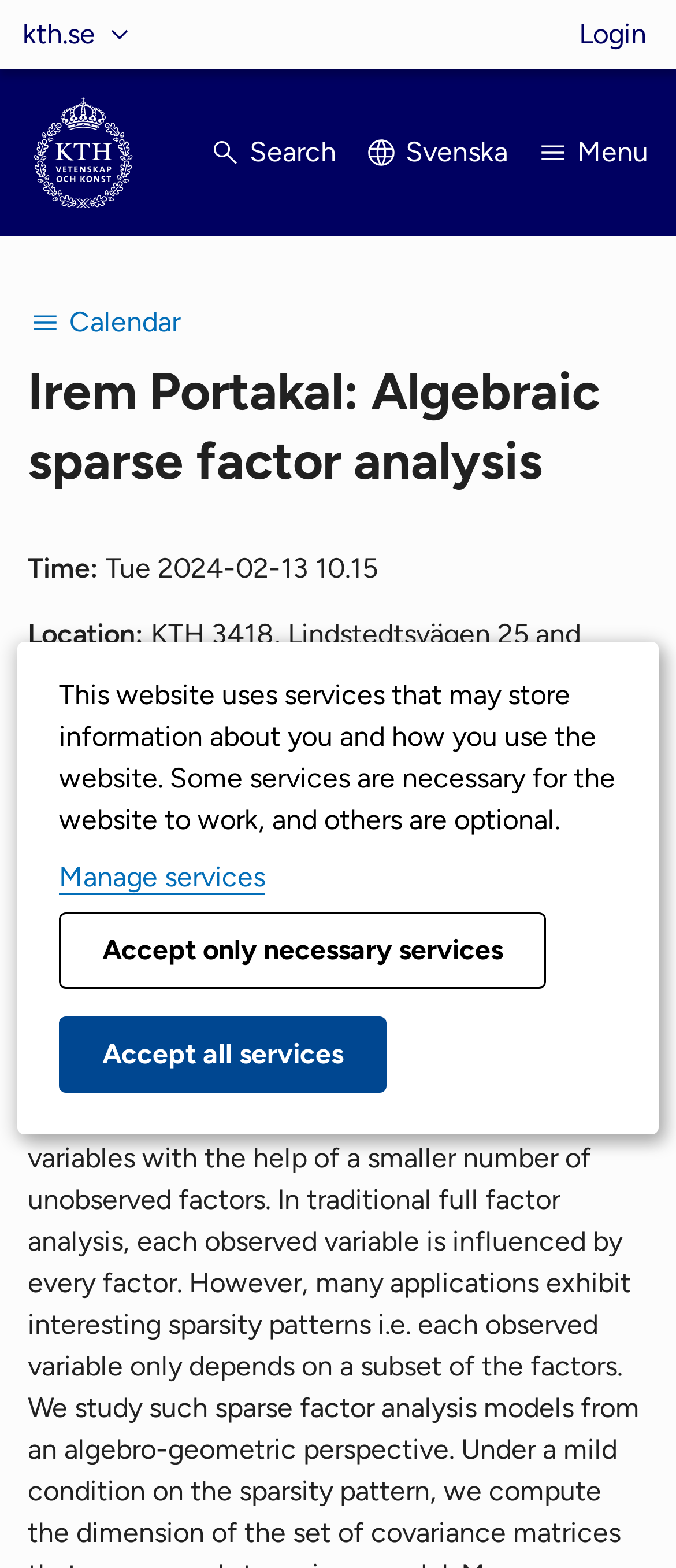Indicate the bounding box coordinates of the clickable region to achieve the following instruction: "Click the login button."

[0.856, 0.0, 0.956, 0.044]